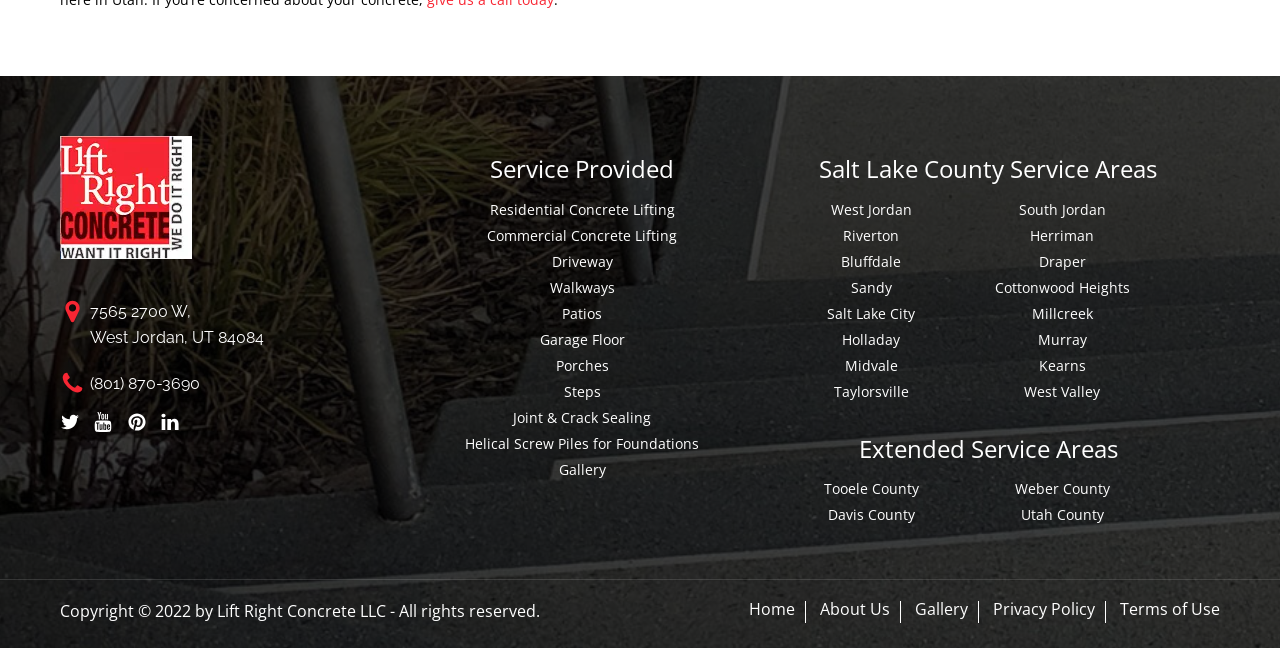Please answer the following question using a single word or phrase: What areas are served?

Salt Lake County and more